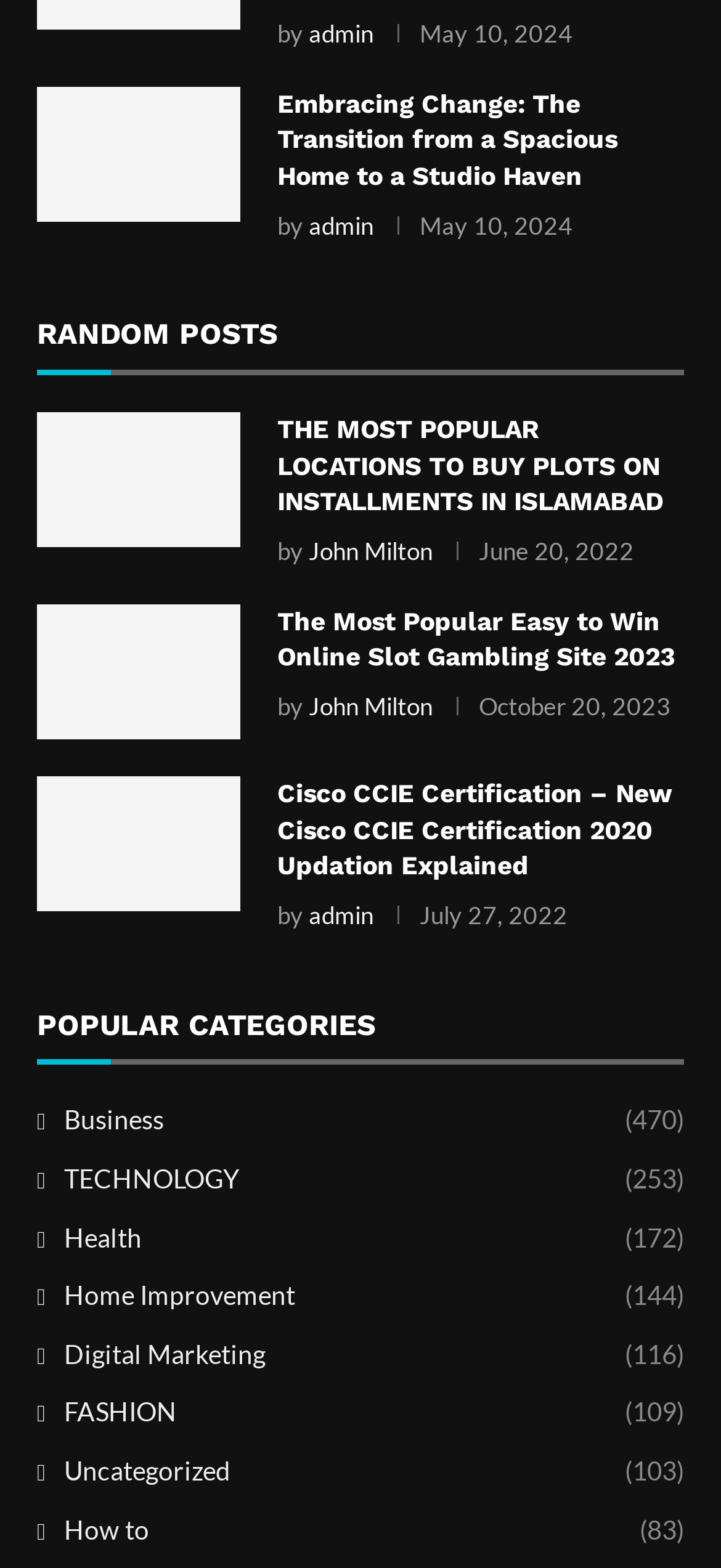Please find the bounding box coordinates of the clickable region needed to complete the following instruction: "view post 'The Most Popular Easy to Win Online Slot Gambling Site 2023'". The bounding box coordinates must consist of four float numbers between 0 and 1, i.e., [left, top, right, bottom].

[0.051, 0.385, 0.333, 0.472]